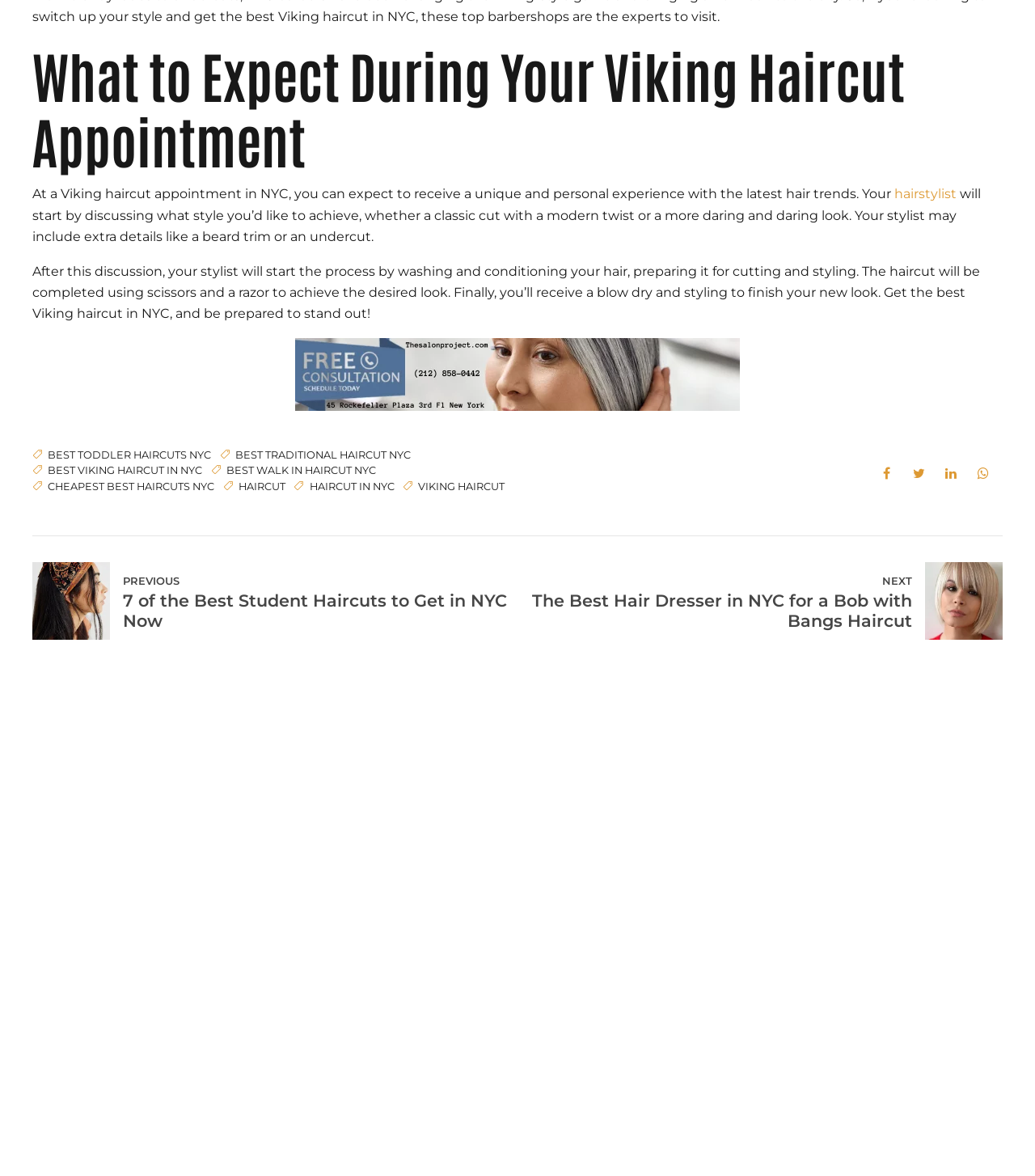Using the provided element description, identify the bounding box coordinates as (top-left x, top-left y, bottom-right x, bottom-right y). Ensure all values are between 0 and 1. Description: alt="banar"

[0.031, 0.287, 0.969, 0.349]